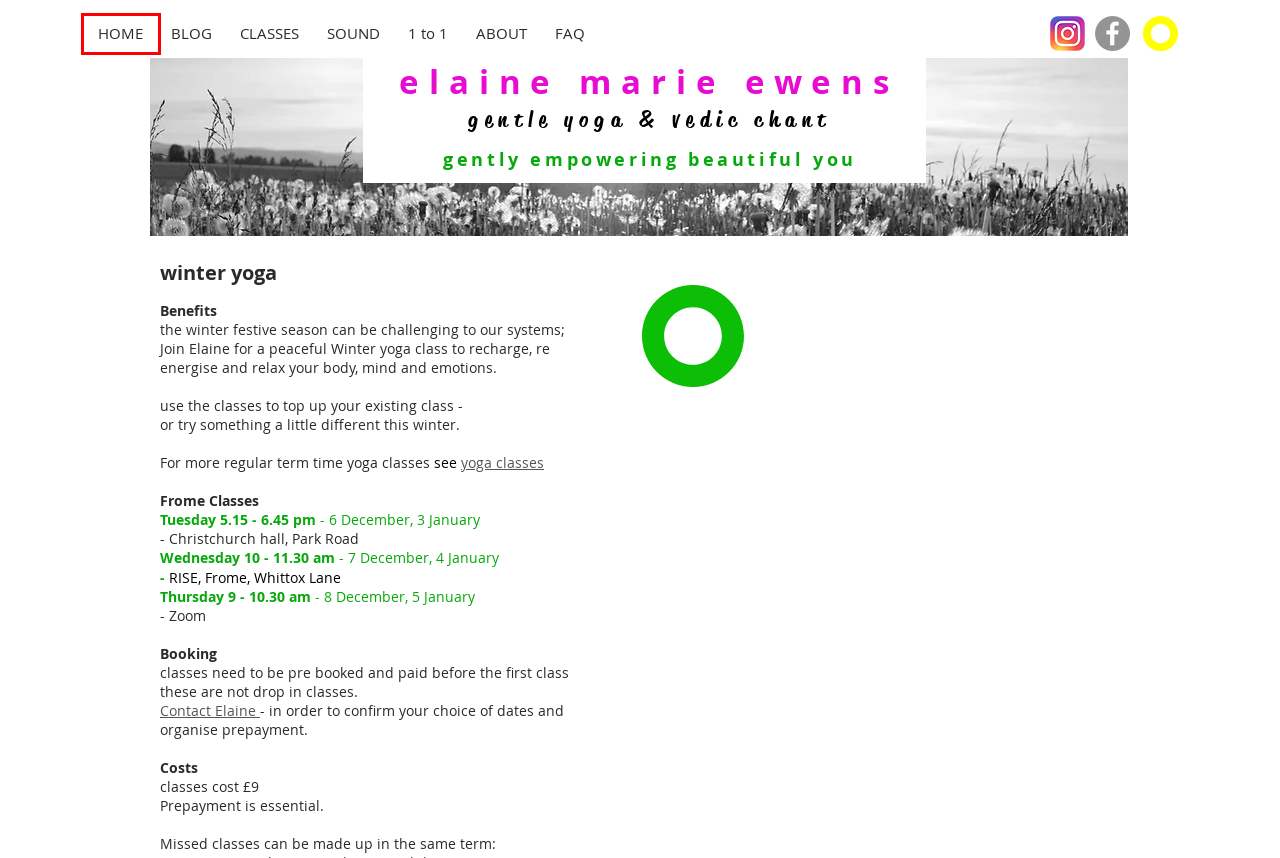Examine the screenshot of the webpage, which has a red bounding box around a UI element. Select the webpage description that best fits the new webpage after the element inside the red bounding box is clicked. Here are the choices:
A. Elaine Marie Ewens | Yoga | Frome
B. Website Builder - Create a Free Website Today | Wix.com
C. Elaine Marie Ewens | Yoga Workshops | Frome
D. Blog |  Frome | Elaine Marie Ewens
E. Elaine Marie Ewens | Yoga Meditation Sound | Frome
F. Elaine Marie Ewens | Meditation | Frome
G. Elaine Marie Ewens | Yoga 121 | Frome
H. Elaine Marie Ewens | Contact | Frome

E